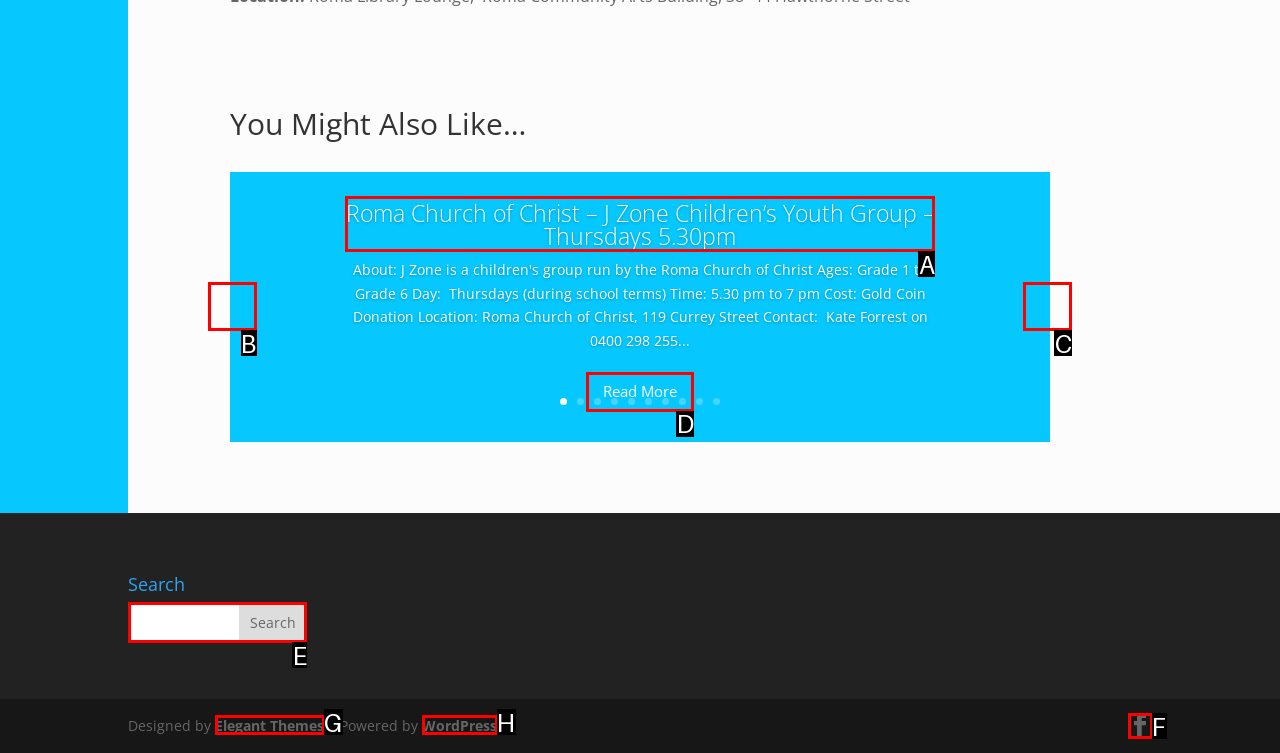Determine the right option to click to perform this task: Click on 'Read More 5'
Answer with the correct letter from the given choices directly.

D